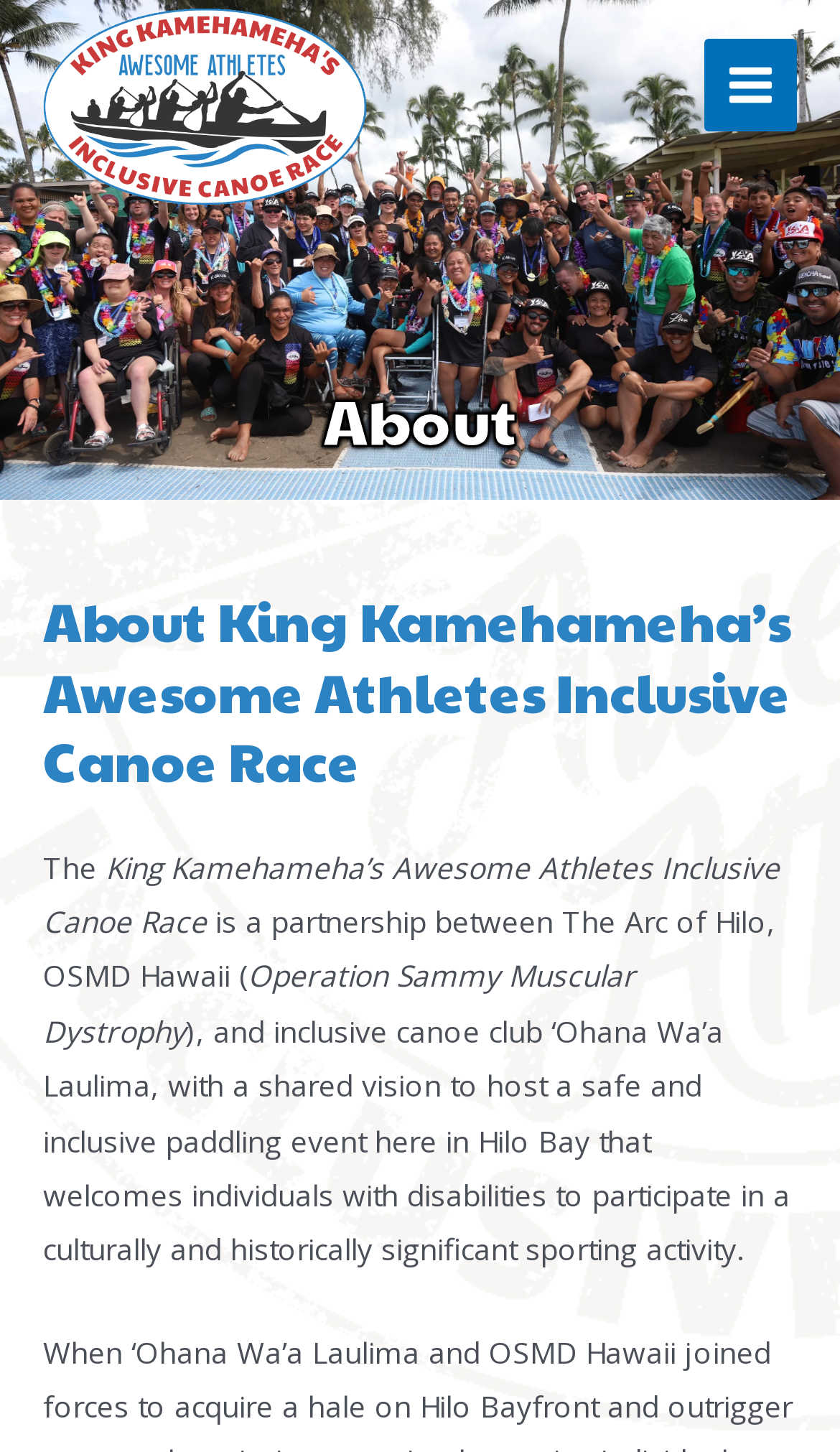From the webpage screenshot, predict the bounding box coordinates (top-left x, top-left y, bottom-right x, bottom-right y) for the UI element described here: Main Menu

[0.837, 0.026, 0.949, 0.091]